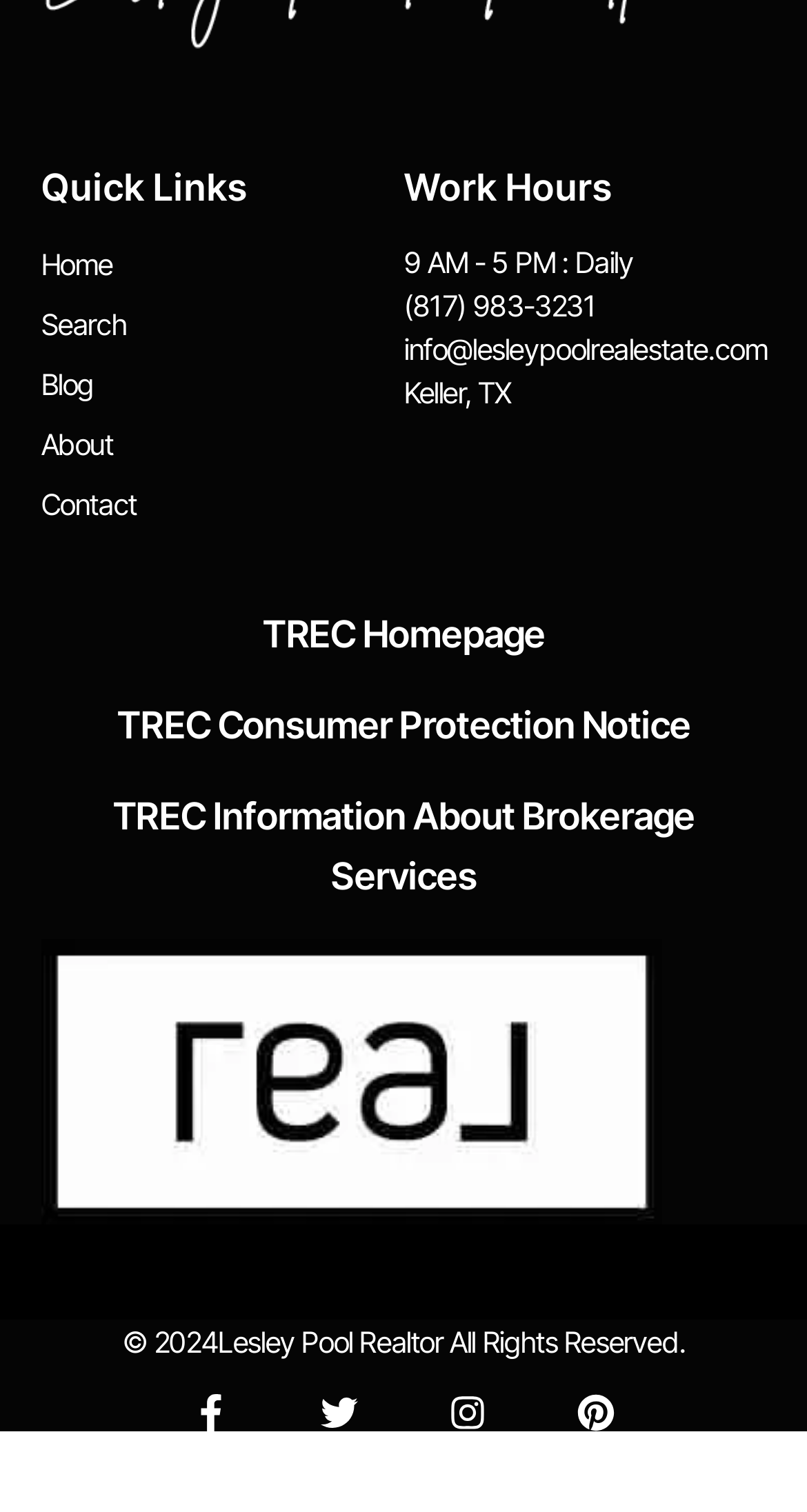Locate the bounding box coordinates of the element that should be clicked to fulfill the instruction: "contact us".

[0.05, 0.314, 0.5, 0.353]